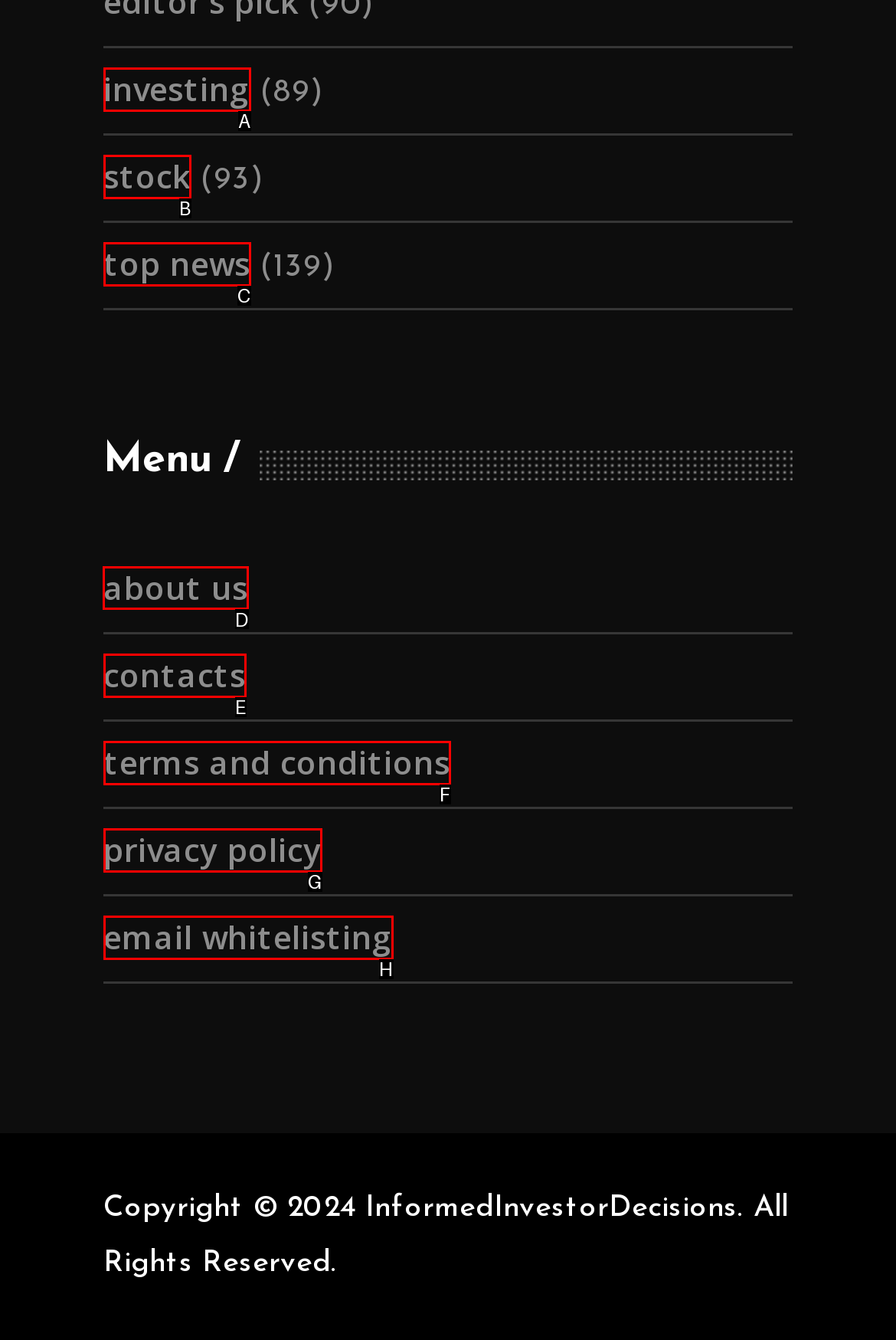Tell me which letter corresponds to the UI element that should be clicked to fulfill this instruction: visit about us
Answer using the letter of the chosen option directly.

D